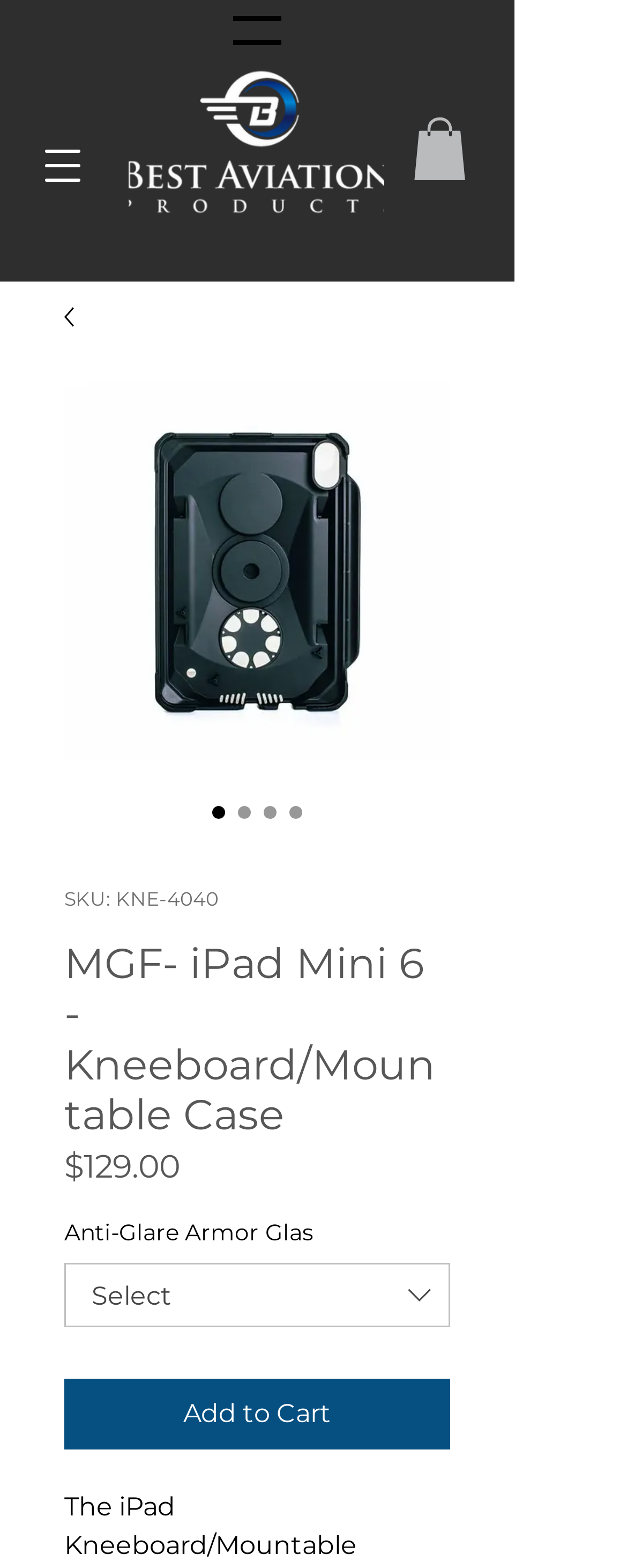Find and generate the main title of the webpage.

MGF- iPad Mini 6 - Kneeboard/Mountable Case